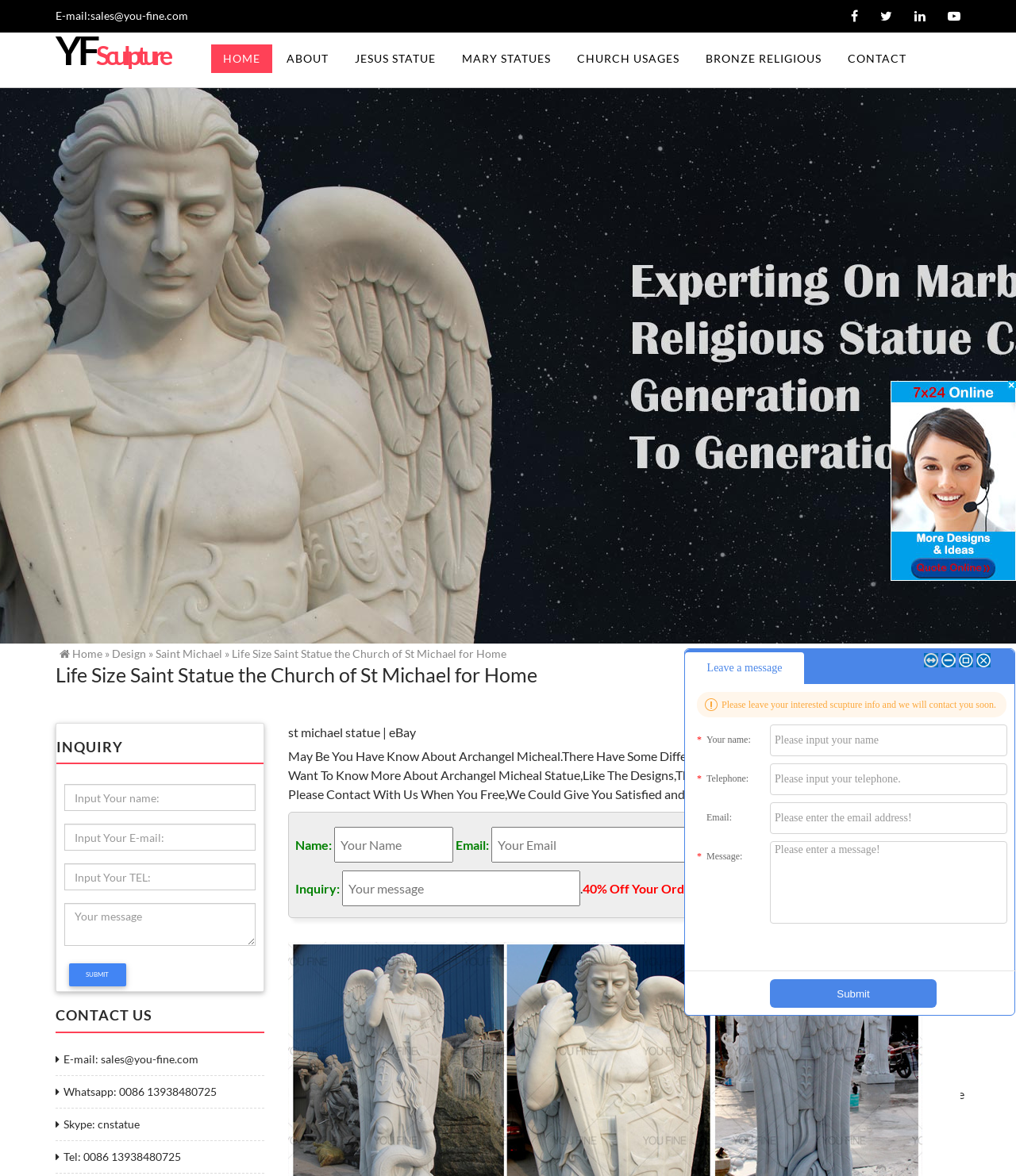Please find the bounding box coordinates of the element that needs to be clicked to perform the following instruction: "Visit the ABOUT ENERGY SAVER page". The bounding box coordinates should be four float numbers between 0 and 1, represented as [left, top, right, bottom].

None